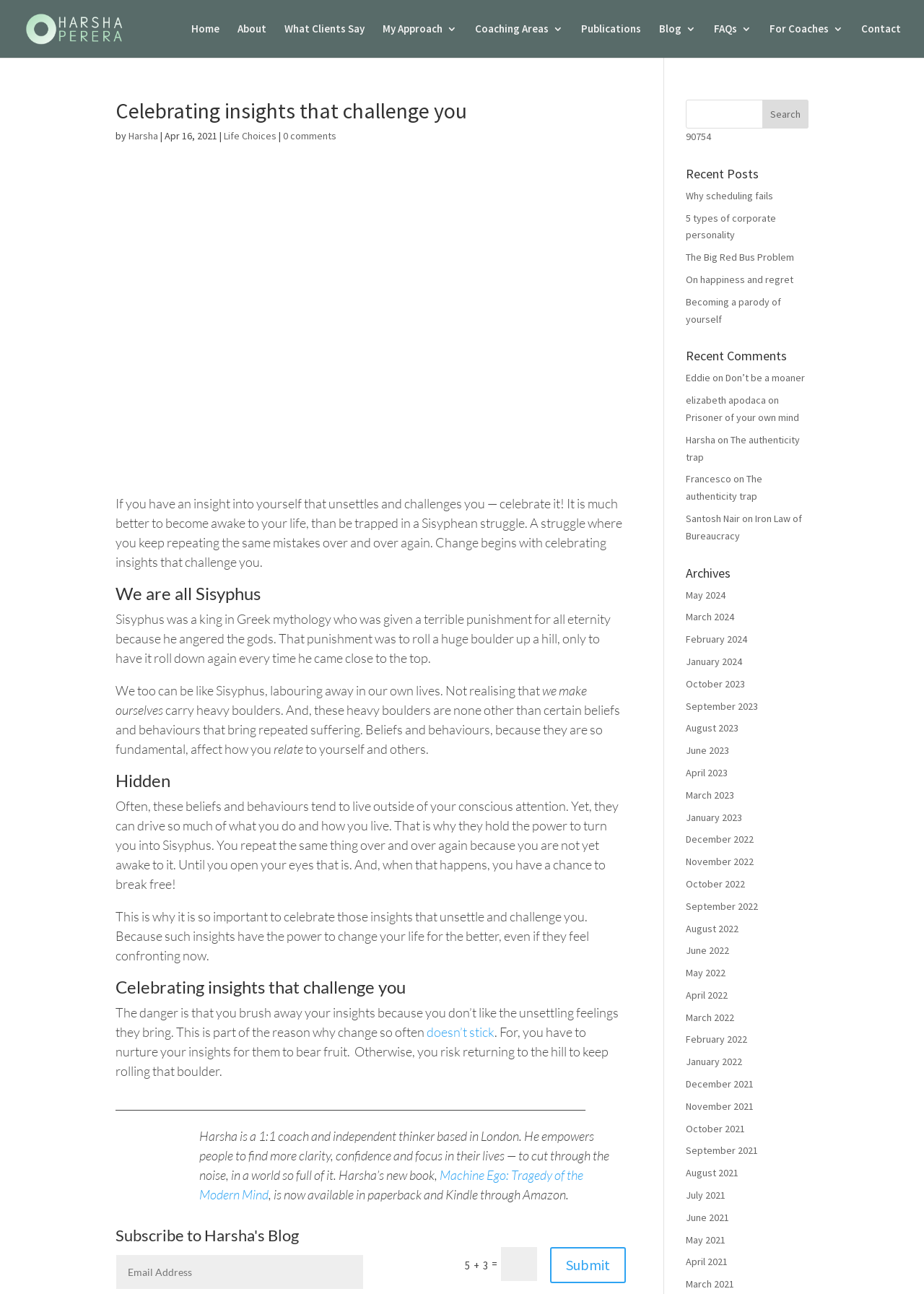Detail the various sections and features of the webpage.

This webpage is a blog post titled "Celebrating insights that challenge you - Don't be Sisyphus" by Harsha, a life coach based in London. The page has a simple and clean layout, with a prominent heading at the top and a series of sections below.

At the top of the page, there is a navigation menu with links to "Home", "About", "What Clients Say", and other sections. Below the navigation menu, there is a heading that reads "Celebrating insights that challenge you" followed by a brief introduction to the blog post.

The main content of the blog post is divided into several sections, each with its own heading. The first section discusses the idea of celebrating insights that challenge us, and how it can help us break free from repetitive patterns of behavior. The second section tells the story of Sisyphus, a king in Greek mythology who was punished to roll a huge boulder up a hill for eternity.

The subsequent sections explore the idea of how we can become like Sisyphus in our own lives, carrying heavy emotional burdens and repeating the same mistakes over and over again. The author argues that celebrating insights that challenge us can help us break free from these patterns and live more fulfilling lives.

Throughout the blog post, there are several images, including a photo of the author and a graphic illustration of Sisyphus rolling a boulder up a hill. There are also several links to other blog posts and resources, including a link to the author's book, "Machine Ego: Tragedy of the Modern Mind".

In the sidebar, there are several sections, including "Recent Posts", "Recent Comments", and "Archives". The "Recent Posts" section lists several recent blog posts, including "Why scheduling fails", "5 types of corporate personality", and "The Big Red Bus Problem". The "Recent Comments" section lists several recent comments on the blog, including comments from users named Eddie, Elizabeth, and Francesco. The "Archives" section lists several months, including May 2024, March 2024, and February 2024, with links to blog posts from each month.

At the bottom of the page, there is a section titled "Subscribe to Harsha's Blog" with a text box and a submit button, allowing users to subscribe to the blog. There is also a search bar and a button to search the blog.